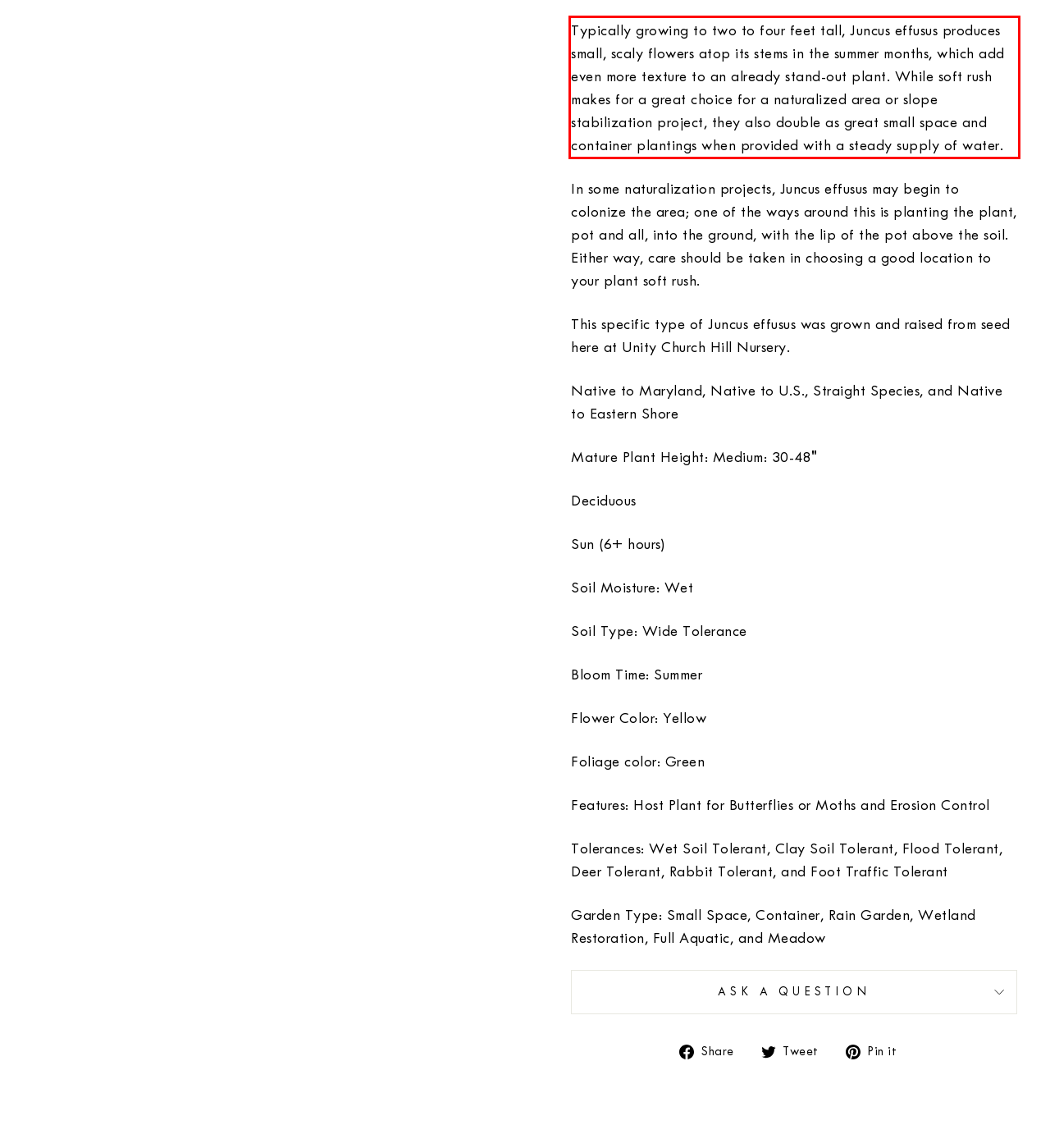The screenshot you have been given contains a UI element surrounded by a red rectangle. Use OCR to read and extract the text inside this red rectangle.

Typically growing to two to four feet tall, Juncus effusus produces small, scaly flowers atop its stems in the summer months, which add even more texture to an already stand-out plant. While soft rush makes for a great choice for a naturalized area or slope stabilization project, they also double as great small space and container plantings when provided with a steady supply of water.